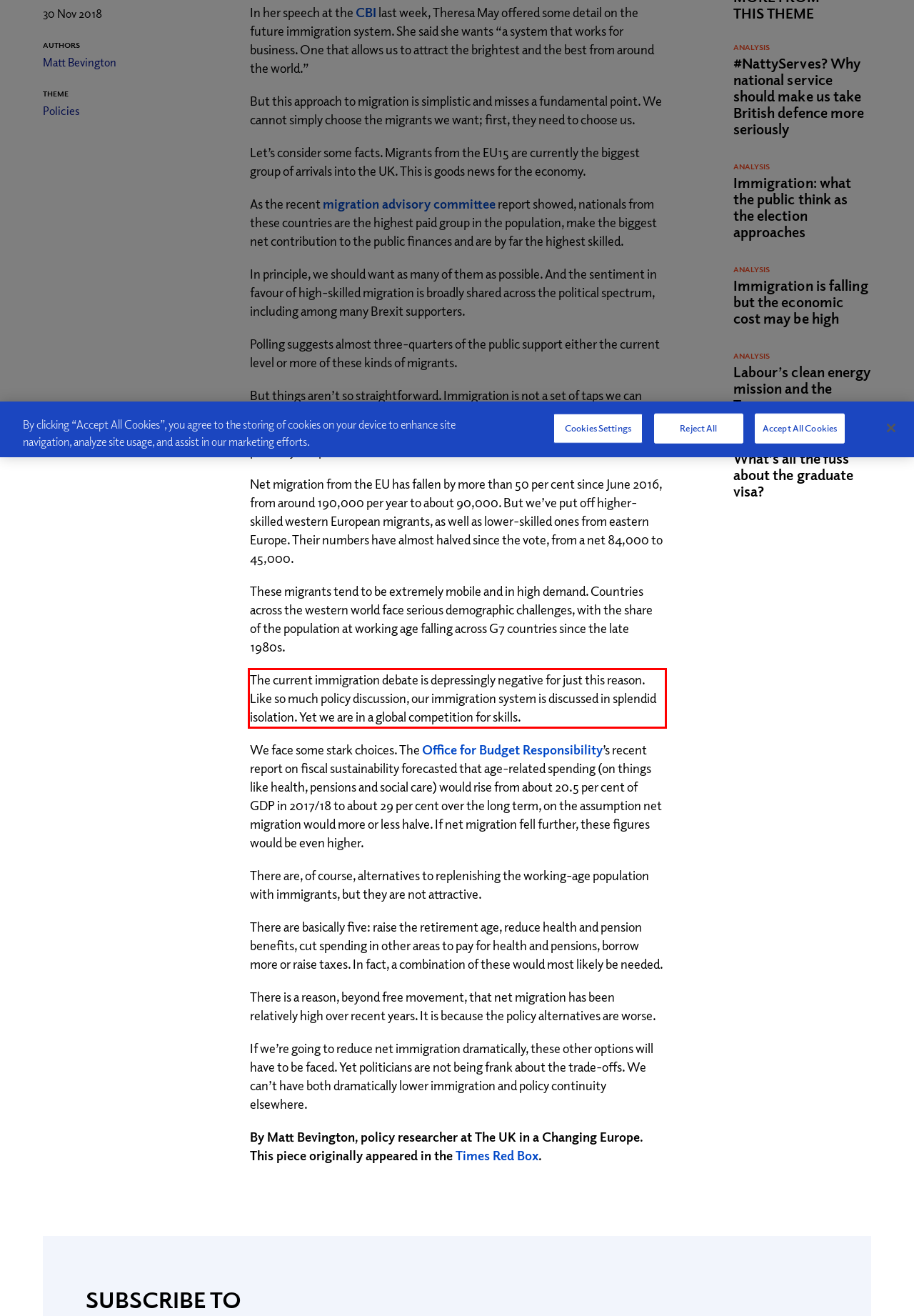You are presented with a screenshot containing a red rectangle. Extract the text found inside this red bounding box.

The current immigration debate is depressingly negative for just this reason. Like so much policy discussion, our immigration system is discussed in splendid isolation. Yet we are in a global competition for skills.